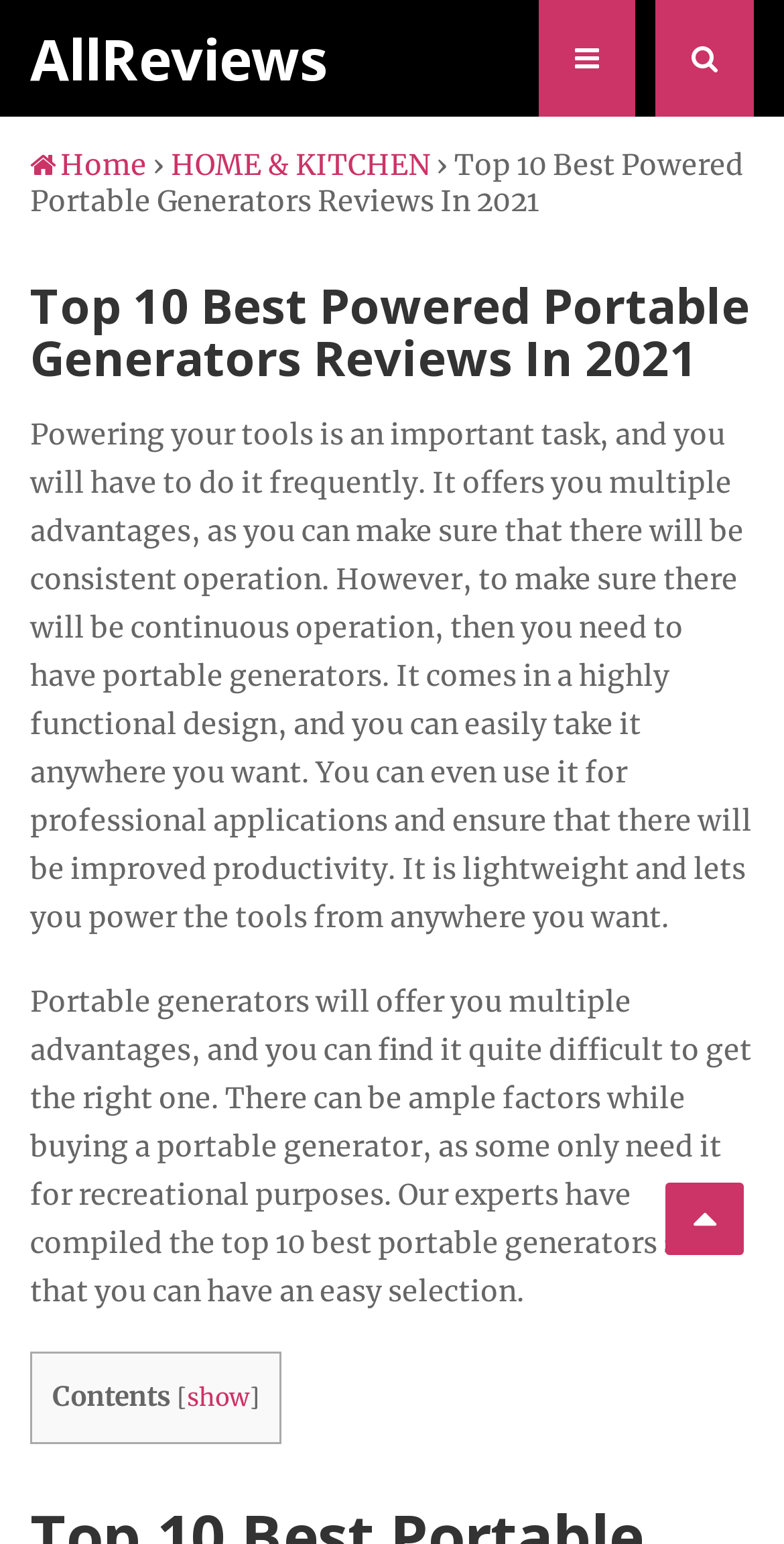What is the purpose of portable generators?
Could you answer the question with a detailed and thorough explanation?

According to the webpage, portable generators are necessary to ensure continuous operation, which is important for powering tools frequently. This is stated in the introductory text on the webpage.